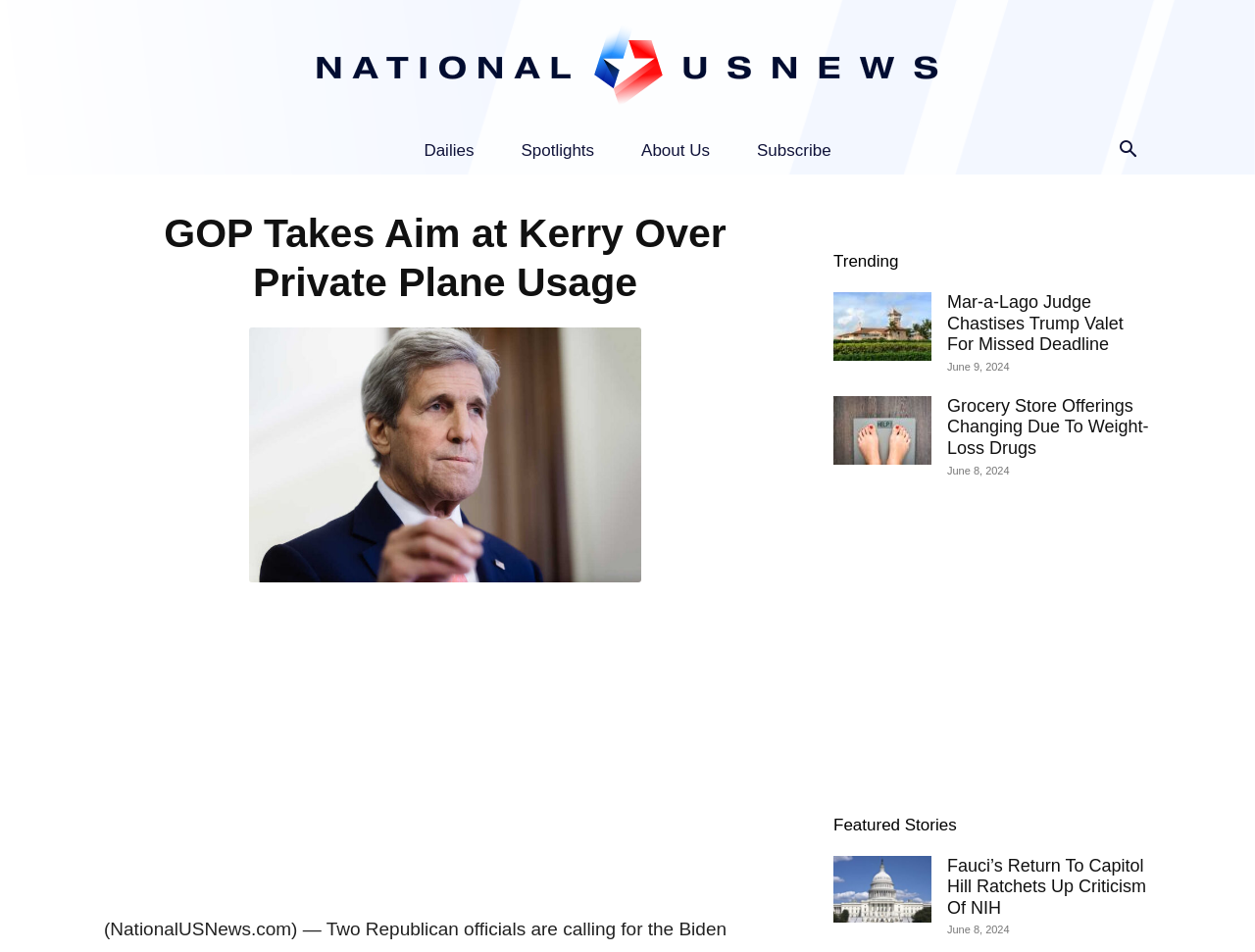How many news articles are listed under the 'Trending' category?
Observe the image and answer the question with a one-word or short phrase response.

3